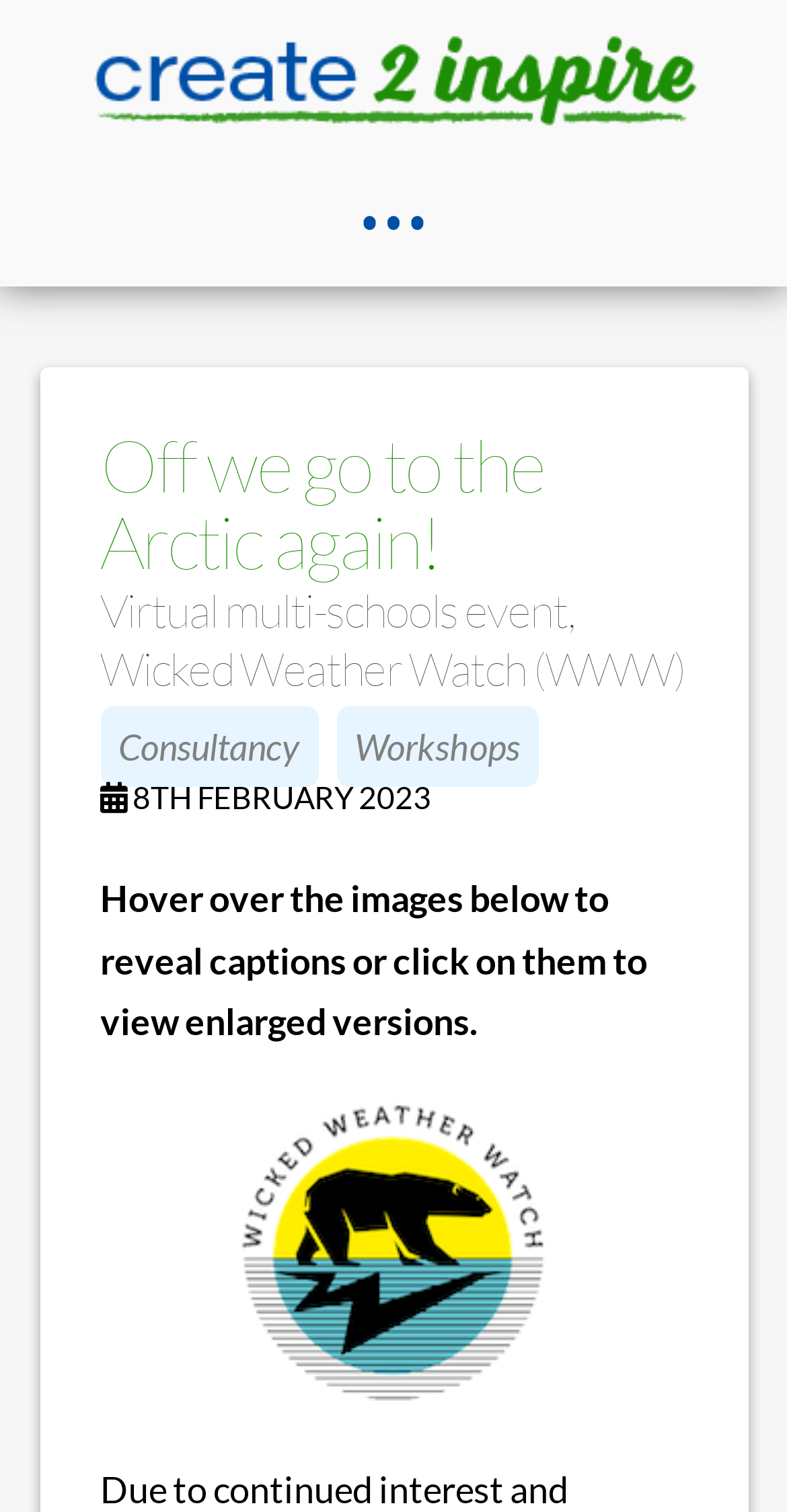What is the date of the event?
Refer to the image and provide a one-word or short phrase answer.

8TH FEBRUARY 2023